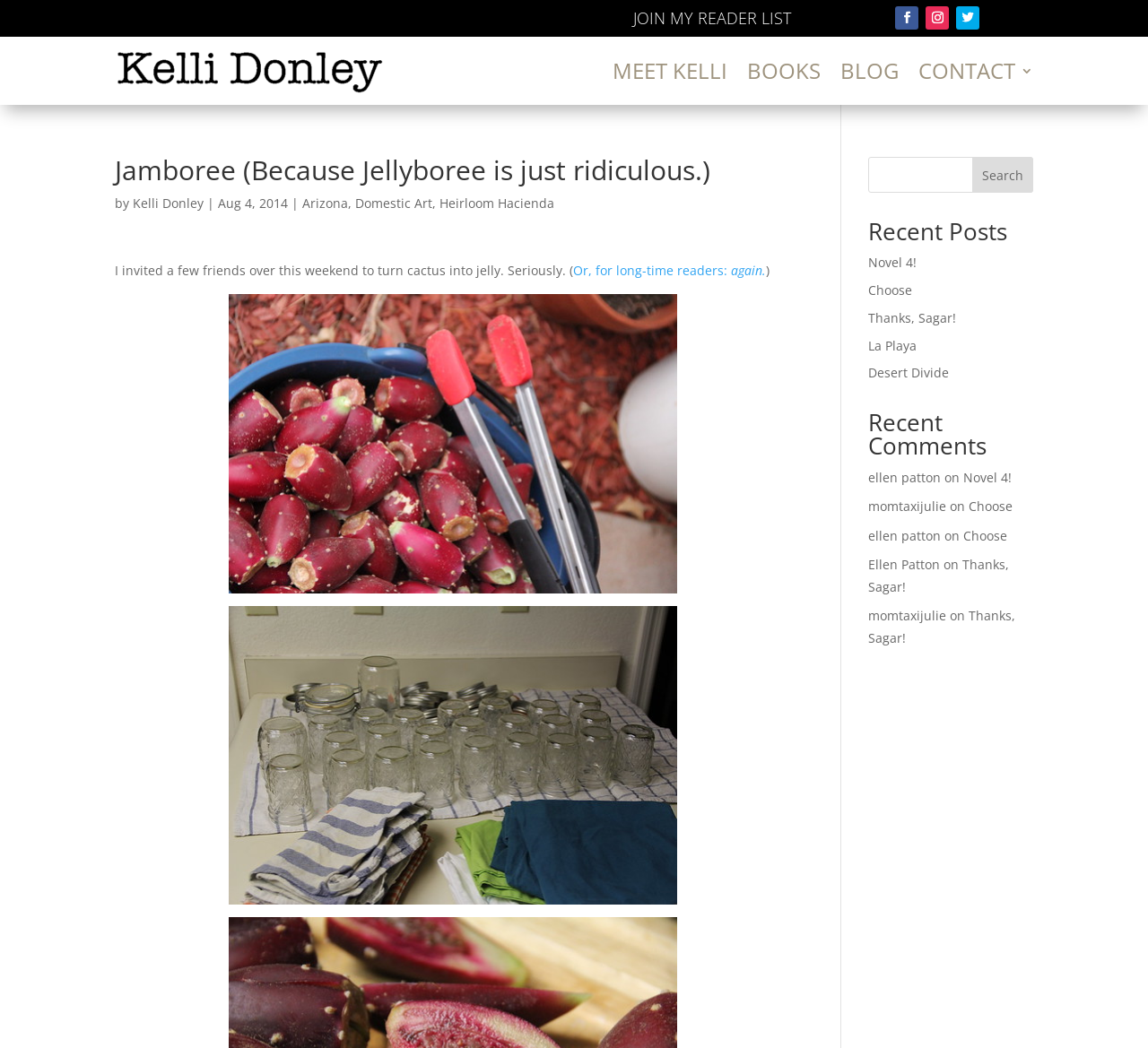Predict the bounding box coordinates of the UI element that matches this description: "Or, for long-time readers: again.". The coordinates should be in the format [left, top, right, bottom] with each value between 0 and 1.

[0.499, 0.25, 0.667, 0.266]